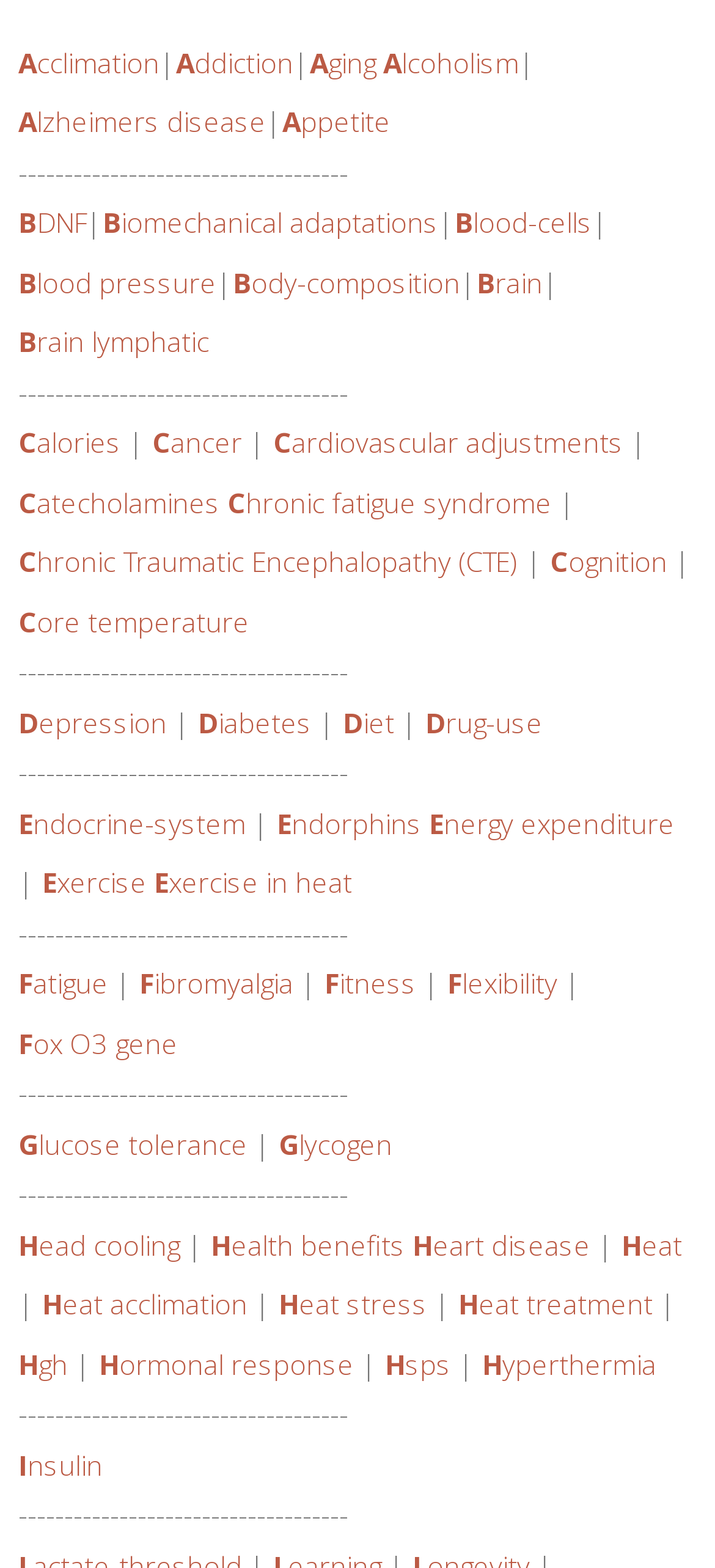What is the topic located below 'Aging'?
Please ensure your answer is as detailed and informative as possible.

By examining the vertical positions of the links based on their y1, y2 coordinates, I can see that the topic located below 'Aging' is 'Alcoholism' with a bounding box of [0.536, 0.021, 0.726, 0.059].